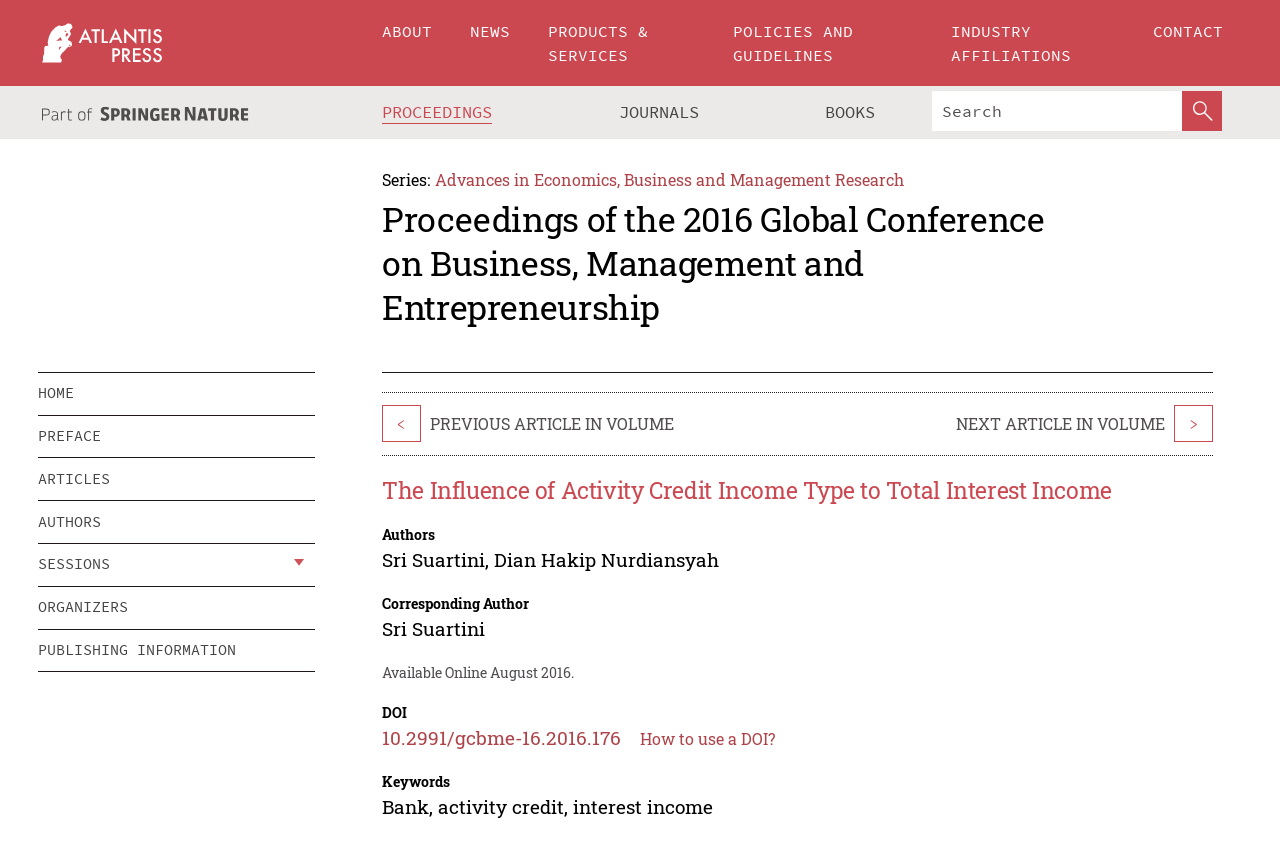Give a one-word or one-phrase response to the question:
What is the DOI of the article?

10.2991/gcbme-16.2016.176